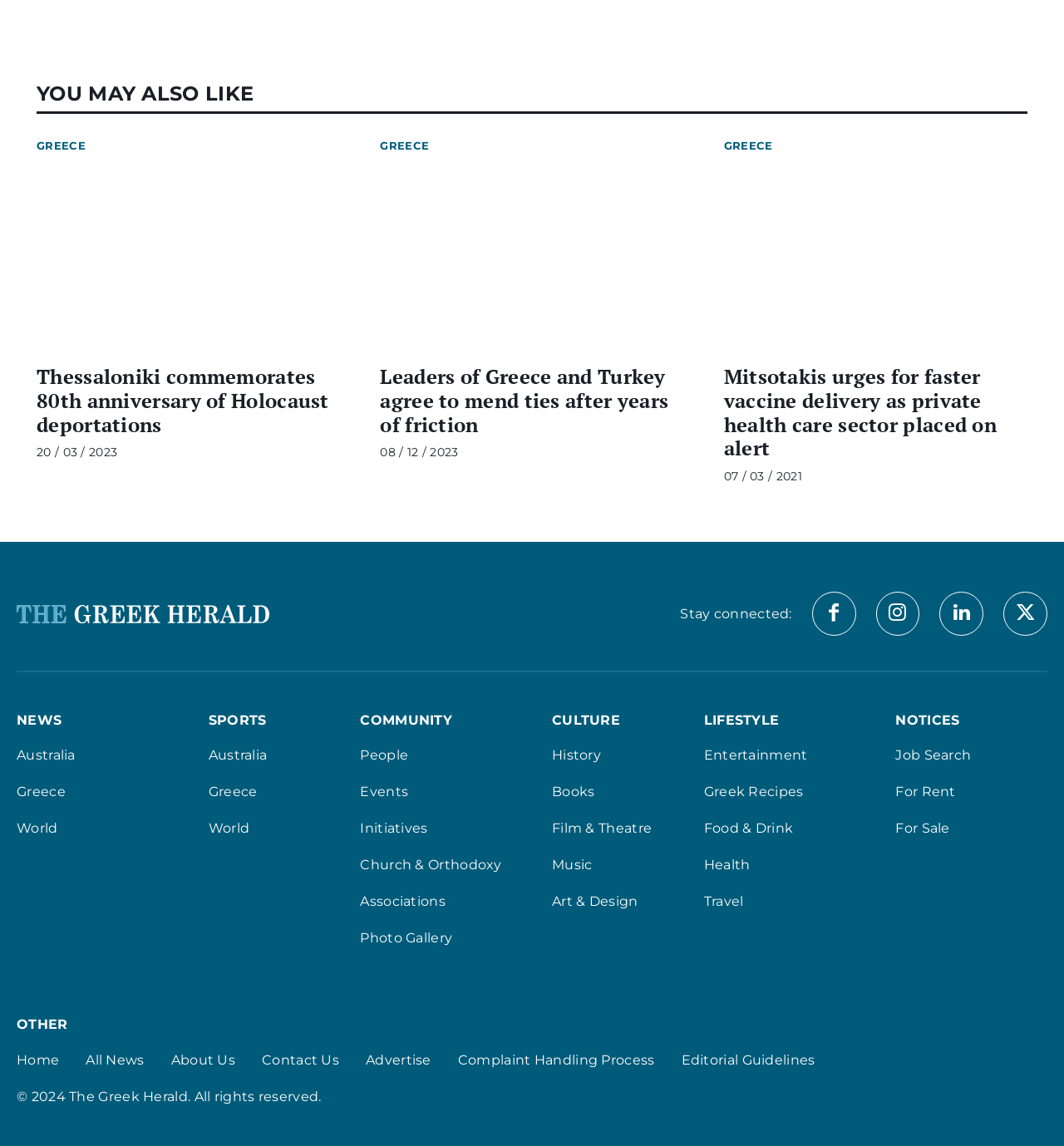Please determine the bounding box coordinates of the section I need to click to accomplish this instruction: "Check the 'Stay connected:' social media links".

[0.639, 0.529, 0.744, 0.542]